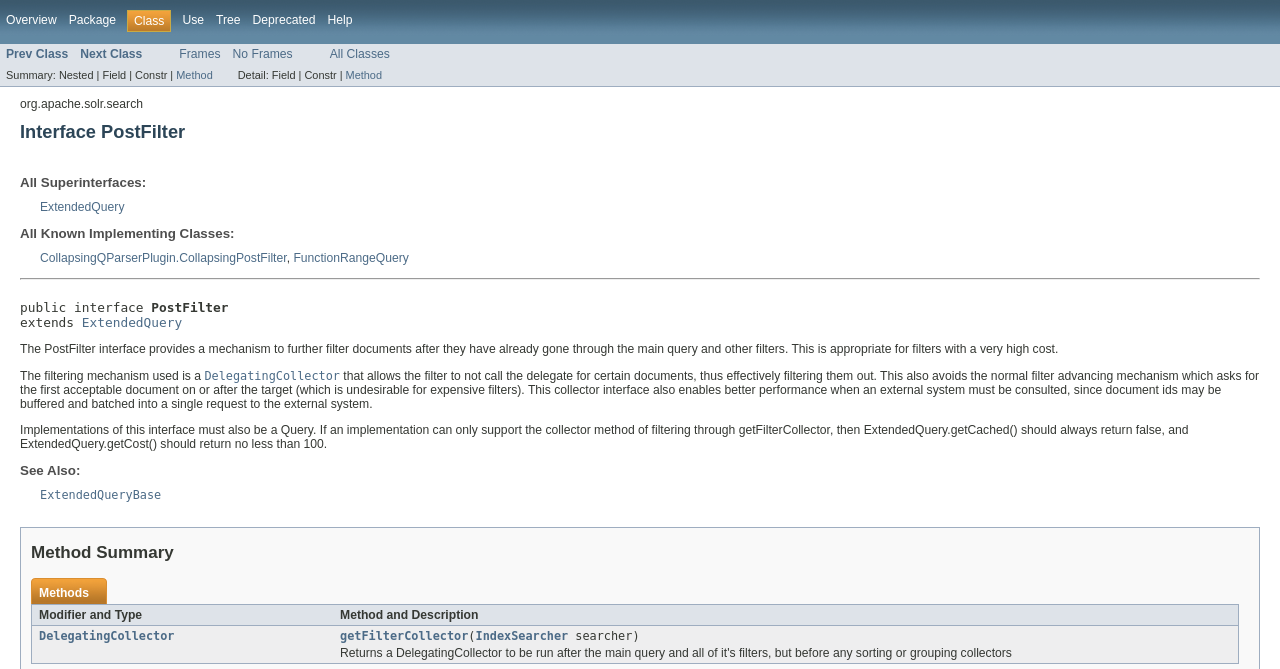What is the return type of the getFilterCollector method?
Kindly answer the question with as much detail as you can.

The method summary table shows that the getFilterCollector method returns a DelegatingCollector, which is used to filter documents after the main query.